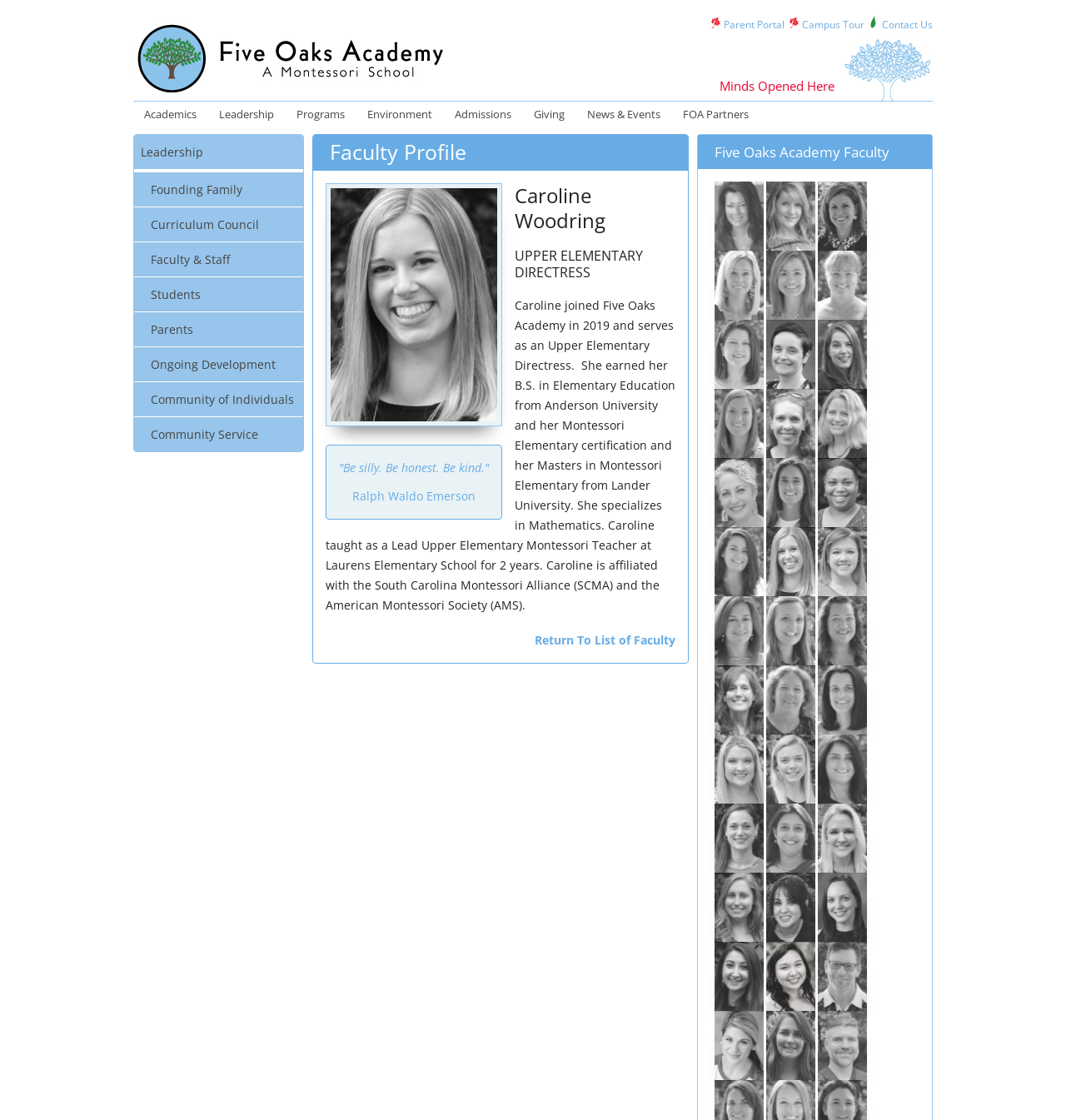Identify the bounding box coordinates for the UI element described as follows: "Programs". Ensure the coordinates are four float numbers between 0 and 1, formatted as [left, top, right, bottom].

[0.268, 0.09, 0.334, 0.114]